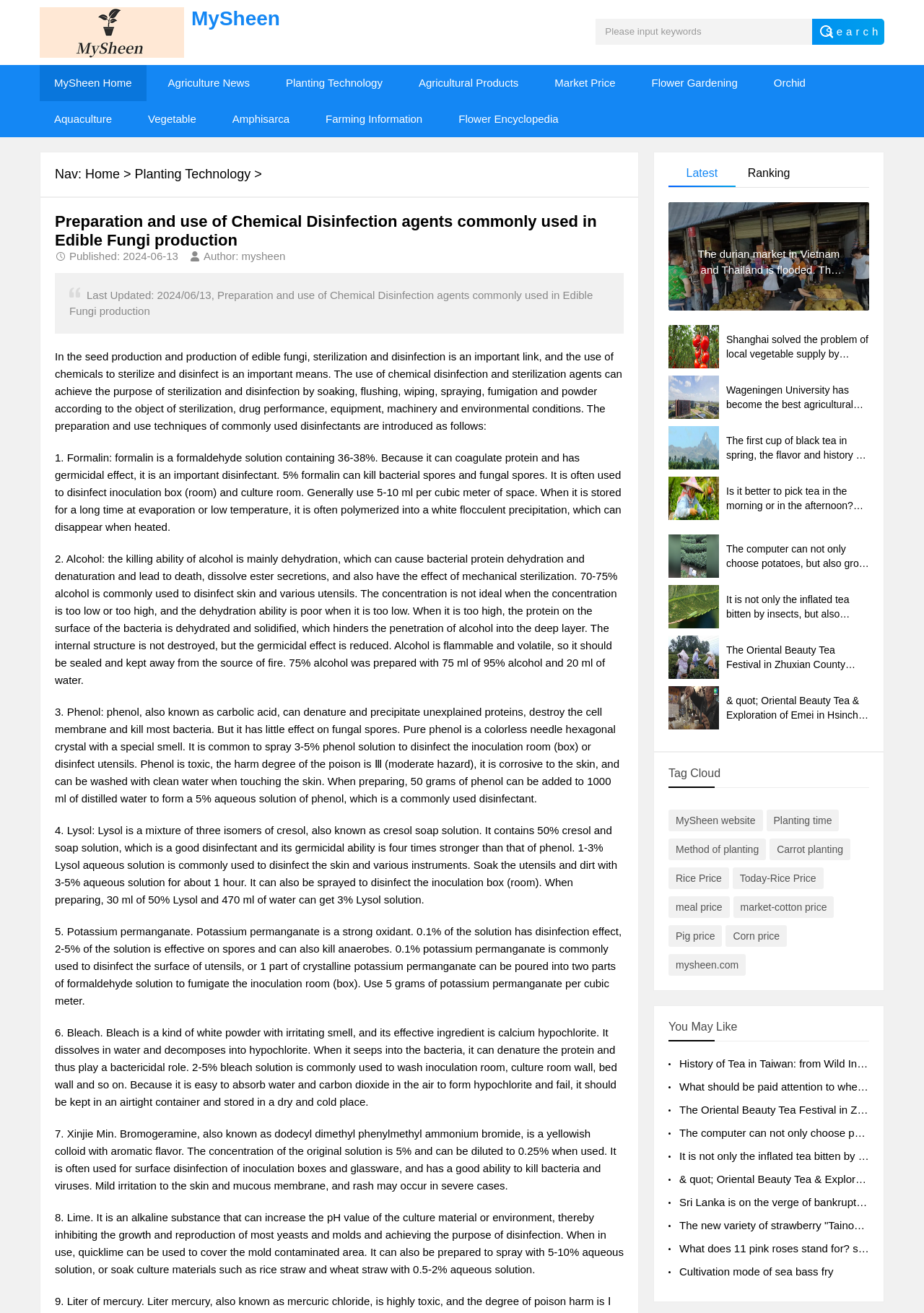Identify the bounding box coordinates of the area you need to click to perform the following instruction: "Read about Preparation and use of Chemical Disinfection agents commonly used in Edible Fungi production".

[0.059, 0.162, 0.675, 0.19]